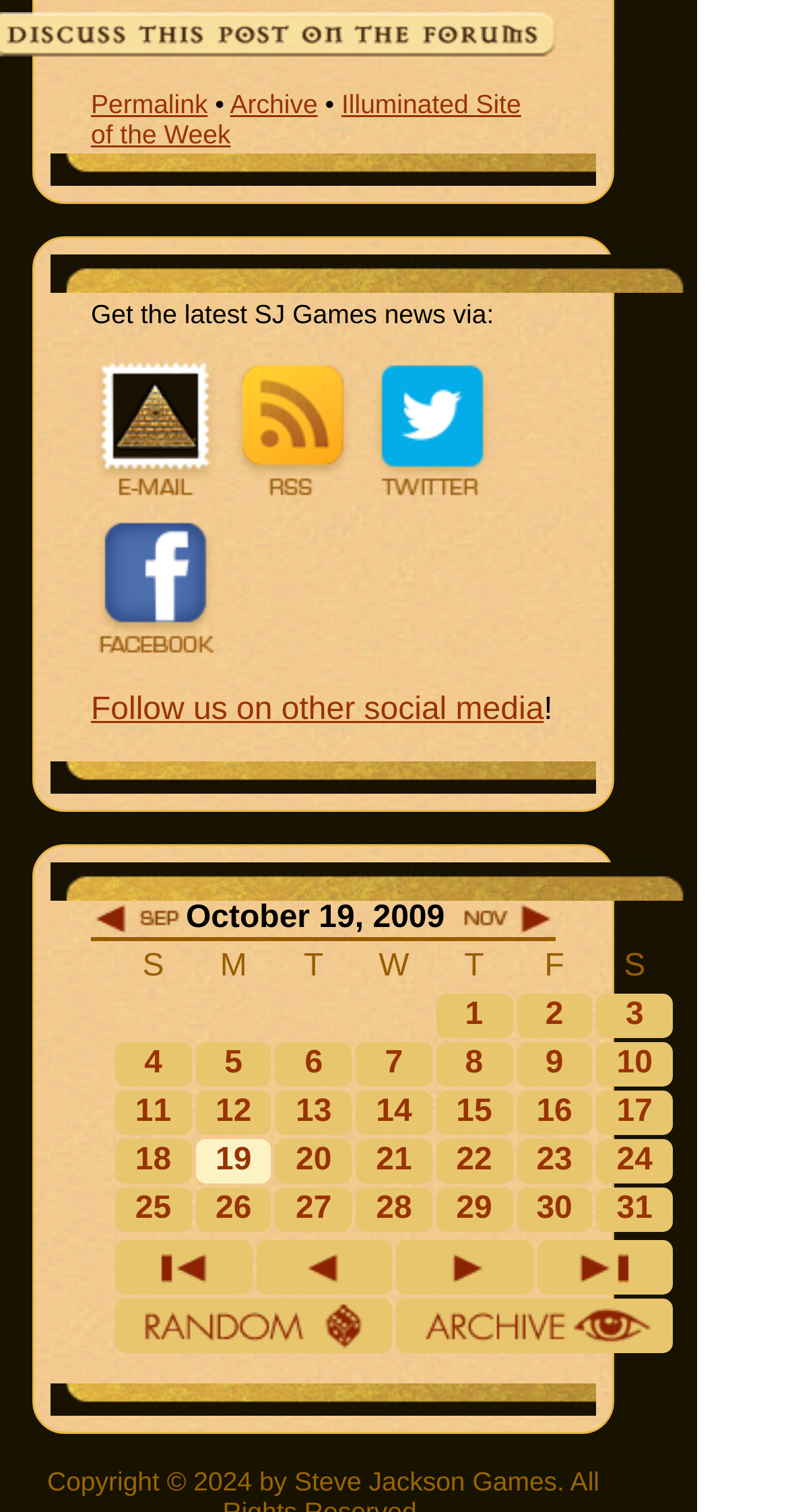Give a one-word or short-phrase answer to the following question: 
What is the name of the site of the week?

Illuminated Site of the Week